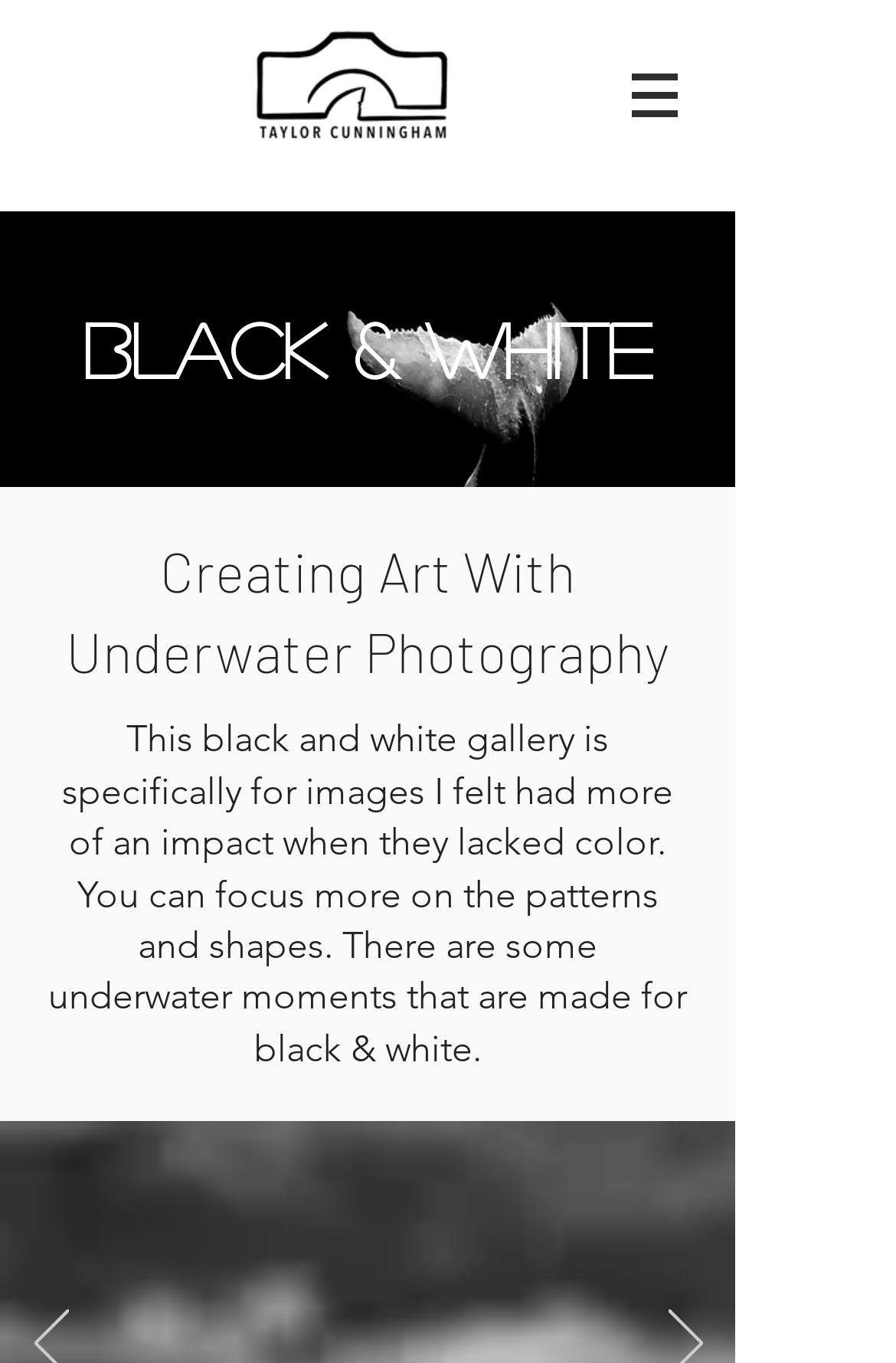How many headings are on the page?
Using the image as a reference, answer with just one word or a short phrase.

2